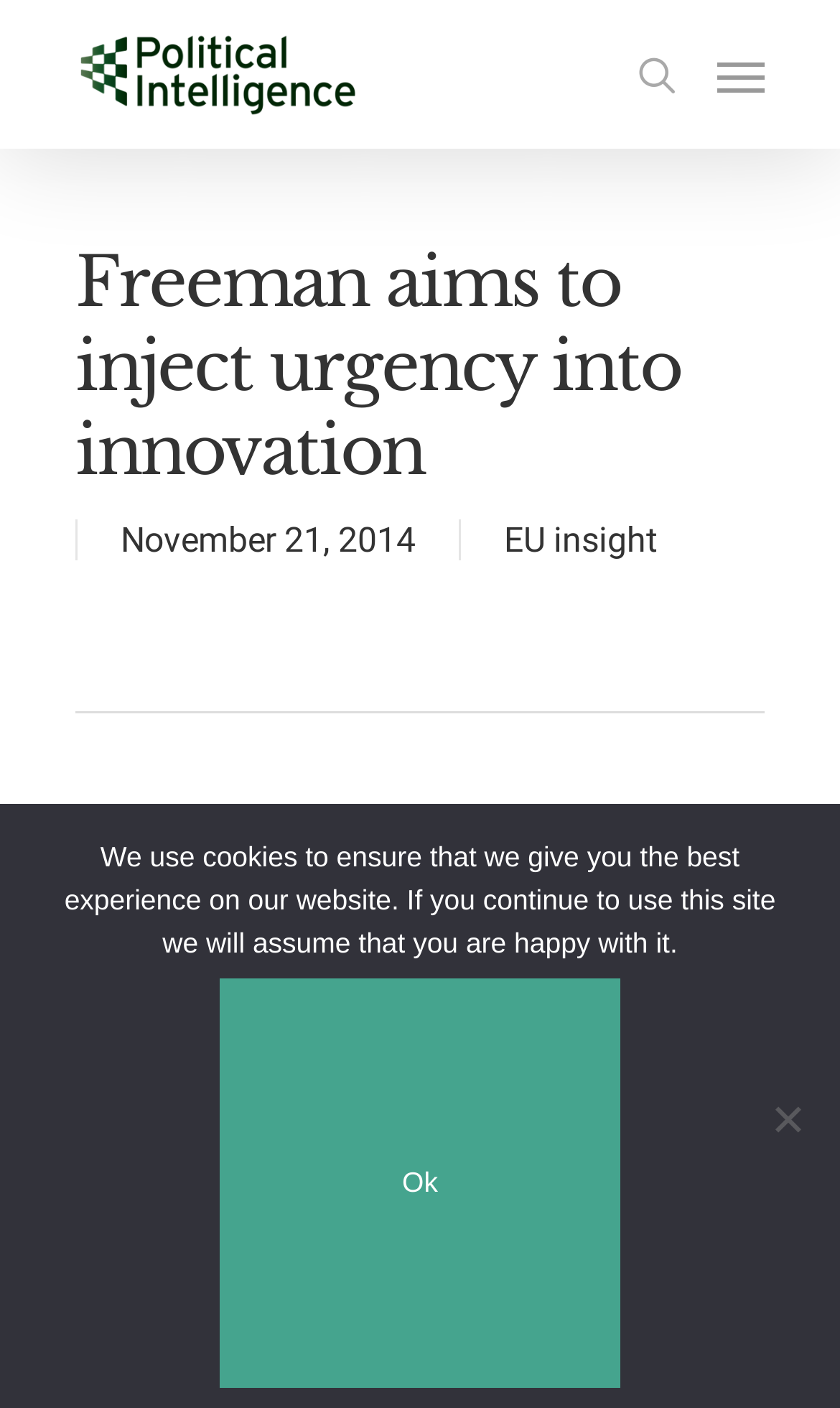What is the name of the review mentioned in the article?
Based on the image, give a concise answer in the form of a single word or short phrase.

Innovative Medicines and MedTech Review